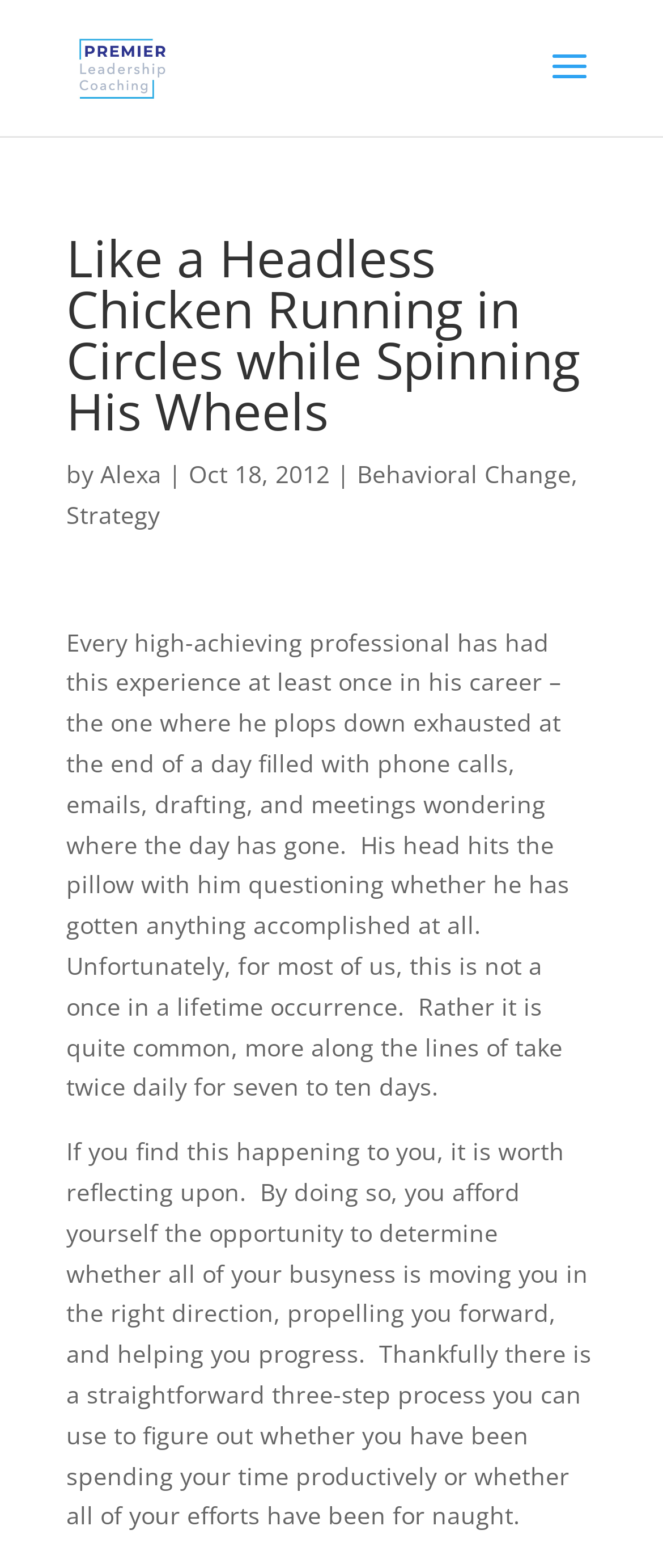Provide a thorough and detailed response to the question by examining the image: 
What is the purpose of reflecting on one's busyness?

According to the text, reflecting on one's busyness allows one to determine whether all of their efforts are moving in the right direction, propelling forward, and helping progress. It affords the opportunity to determine whether one is moving in the right direction.